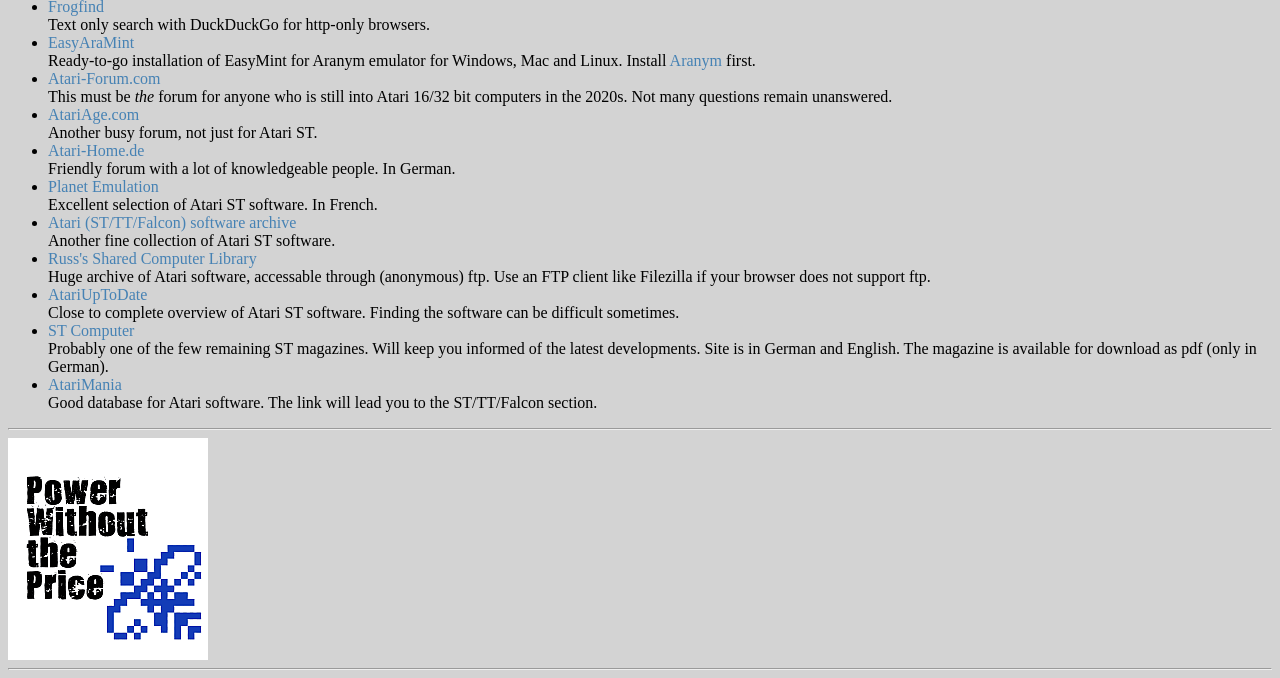Calculate the bounding box coordinates of the UI element given the description: "Aranym".

[0.523, 0.076, 0.564, 0.101]